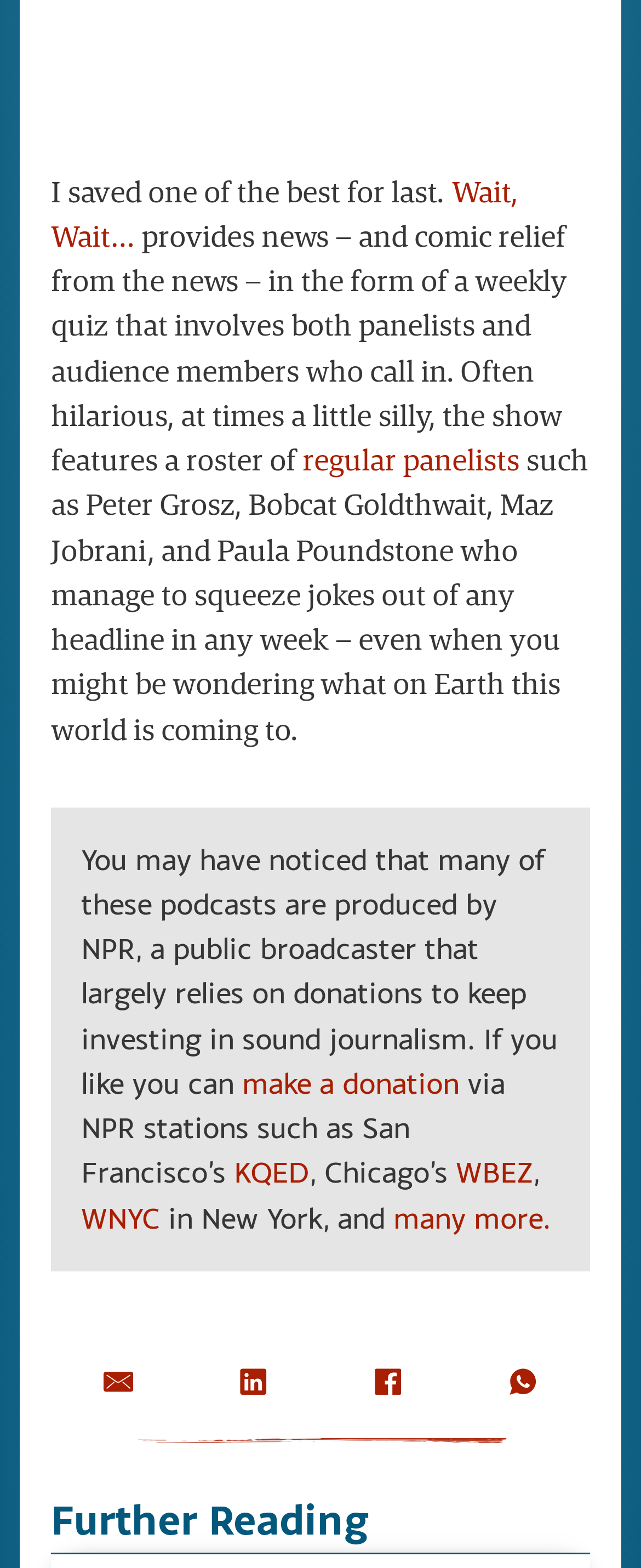Specify the bounding box coordinates of the region I need to click to perform the following instruction: "Make a donation". The coordinates must be four float numbers in the range of 0 to 1, i.e., [left, top, right, bottom].

[0.378, 0.679, 0.716, 0.703]